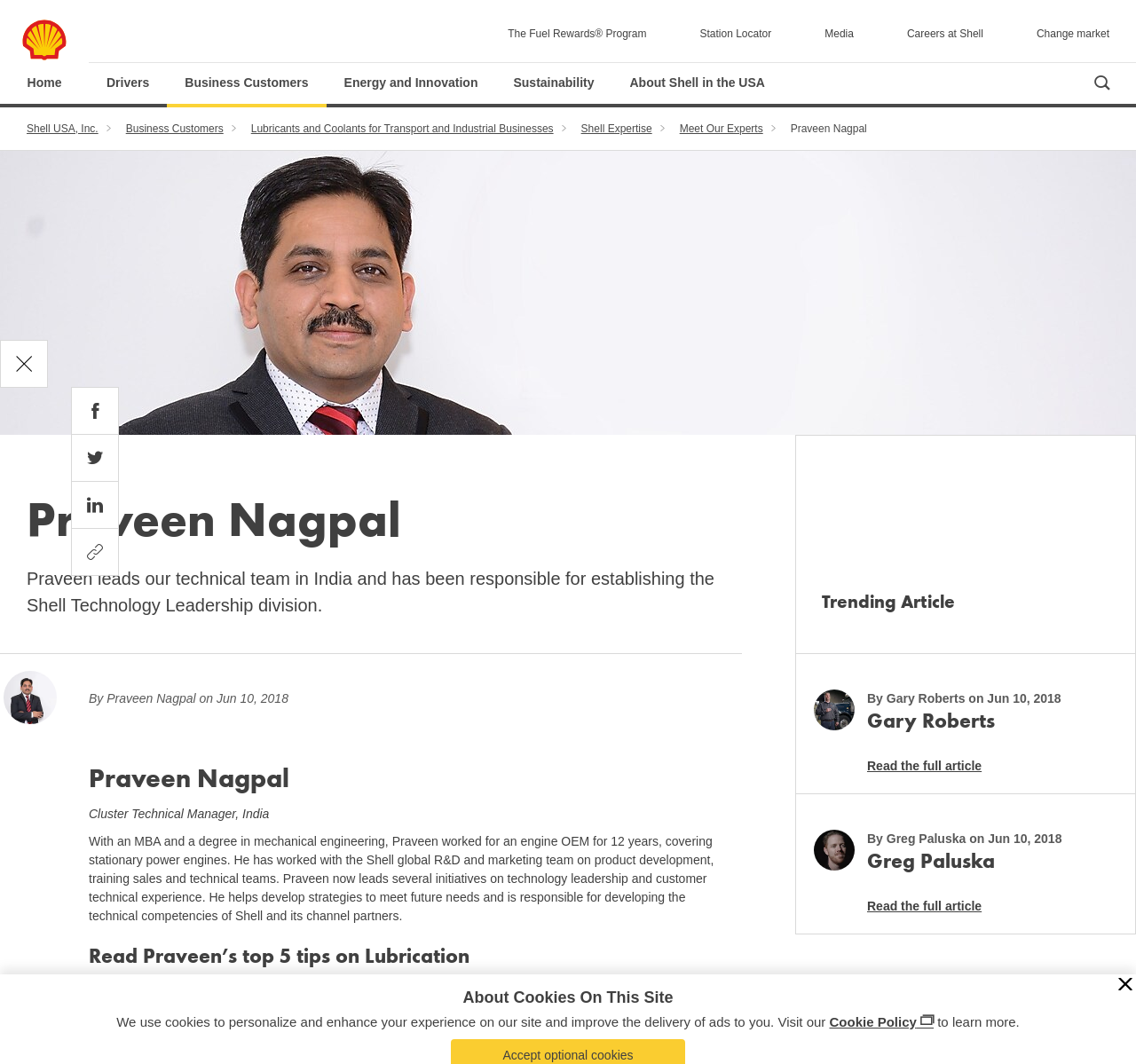Based on the description "Shell USA, Inc.", find the bounding box of the specified UI element.

[0.023, 0.101, 0.111, 0.141]